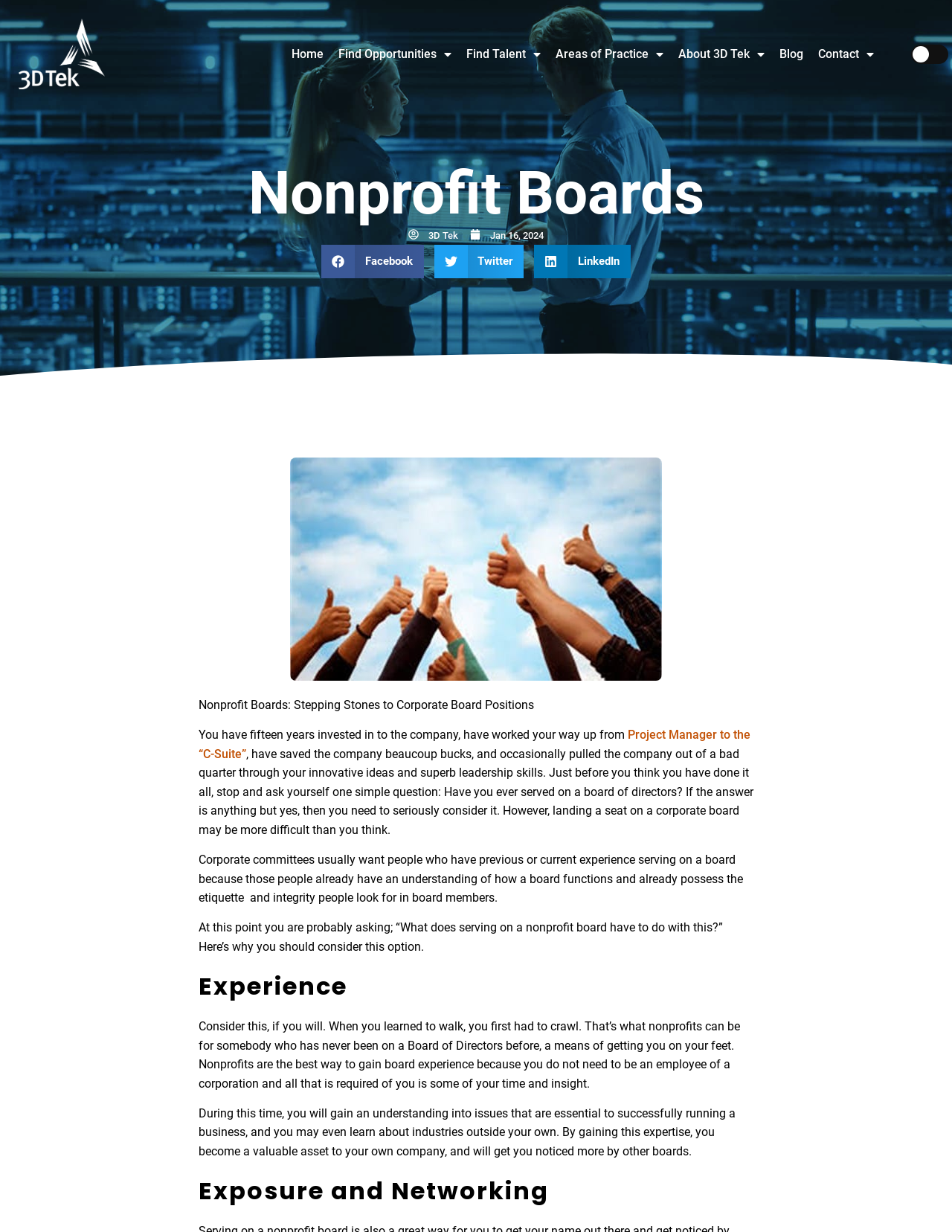Can you find the bounding box coordinates of the area I should click to execute the following instruction: "Click on Share on facebook"?

[0.338, 0.199, 0.445, 0.226]